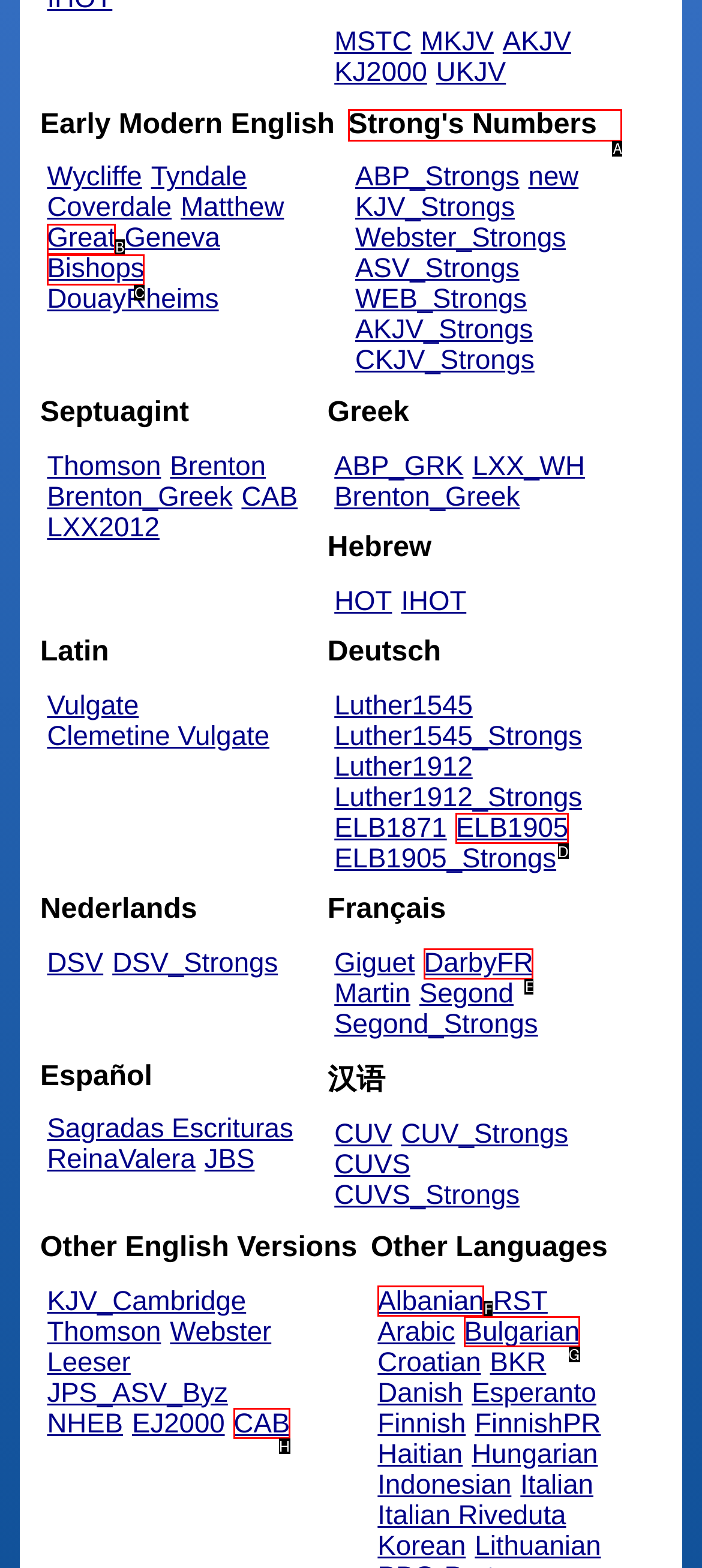Point out the option that needs to be clicked to fulfill the following instruction: View Strong's Numbers
Answer with the letter of the appropriate choice from the listed options.

A